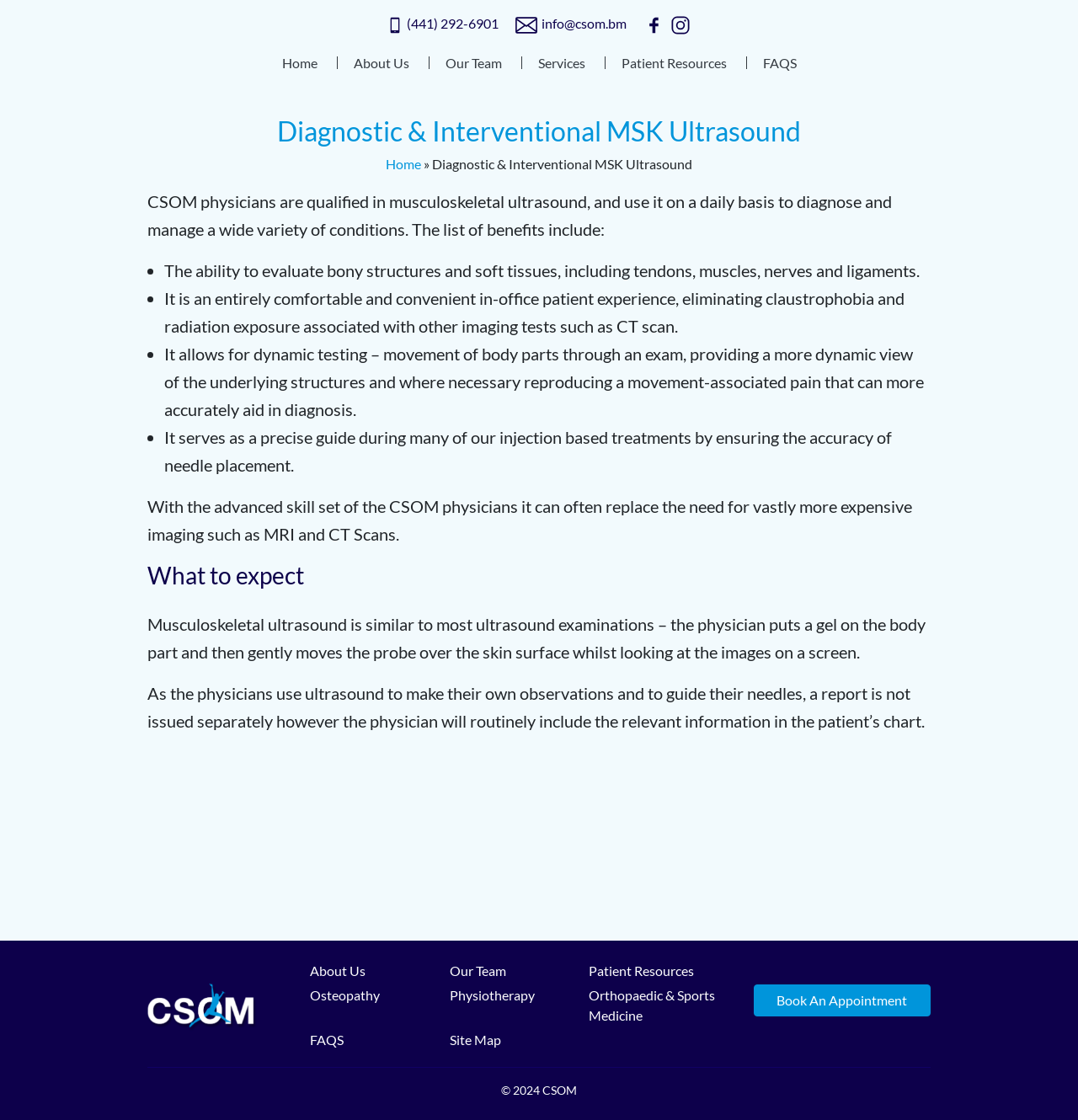What is the name of the organization?
Please respond to the question with a detailed and thorough explanation.

I found the name of the organization by looking at the root element which is labeled as 'Diagnostic & Interventional MSK Ultrasound - CSOM', and also by reading the static text element at the bottom of the webpage that says '© 2024 CSOM'.